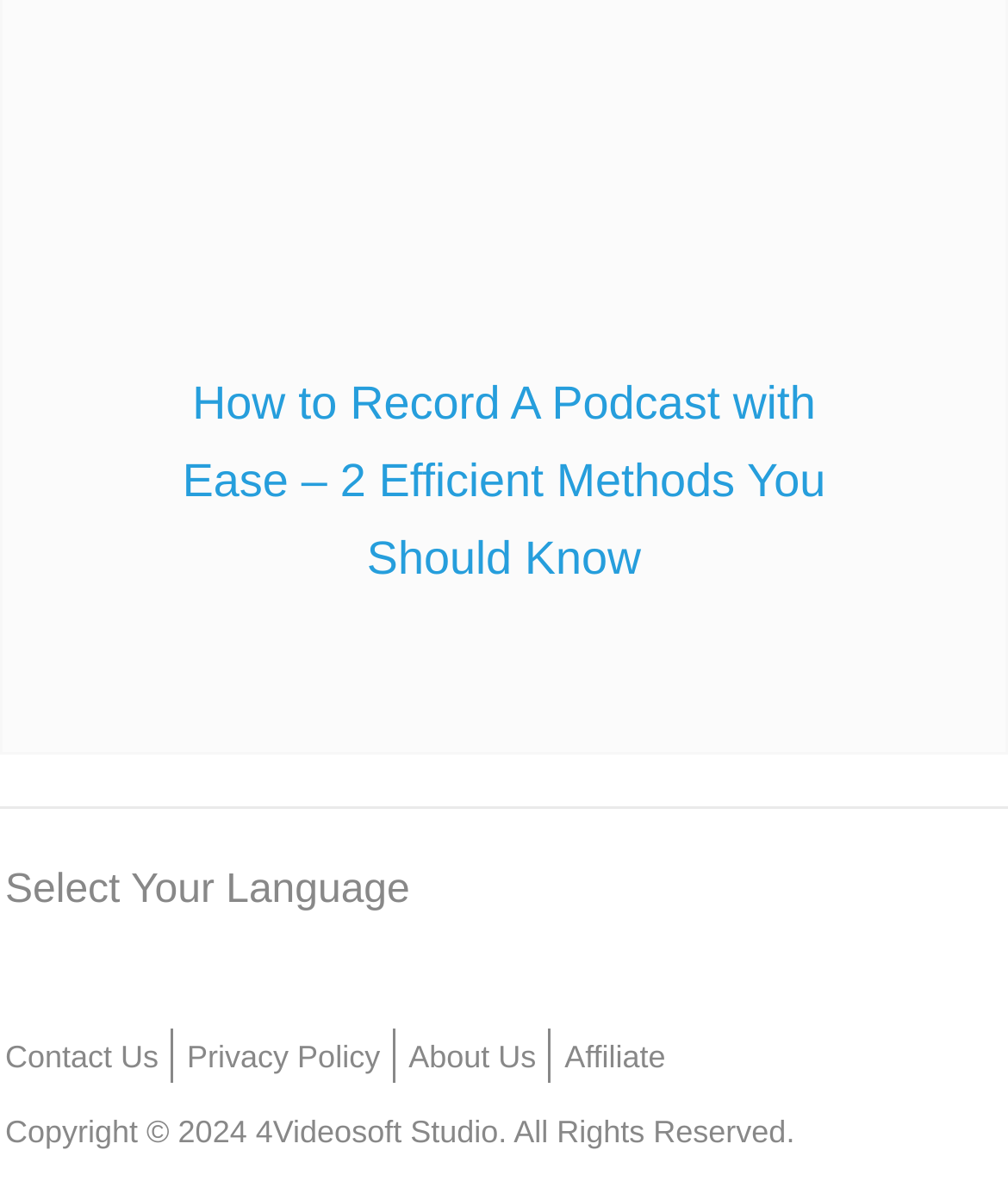Identify the bounding box coordinates for the region of the element that should be clicked to carry out the instruction: "Contact us". The bounding box coordinates should be four float numbers between 0 and 1, i.e., [left, top, right, bottom].

[0.005, 0.879, 0.157, 0.91]